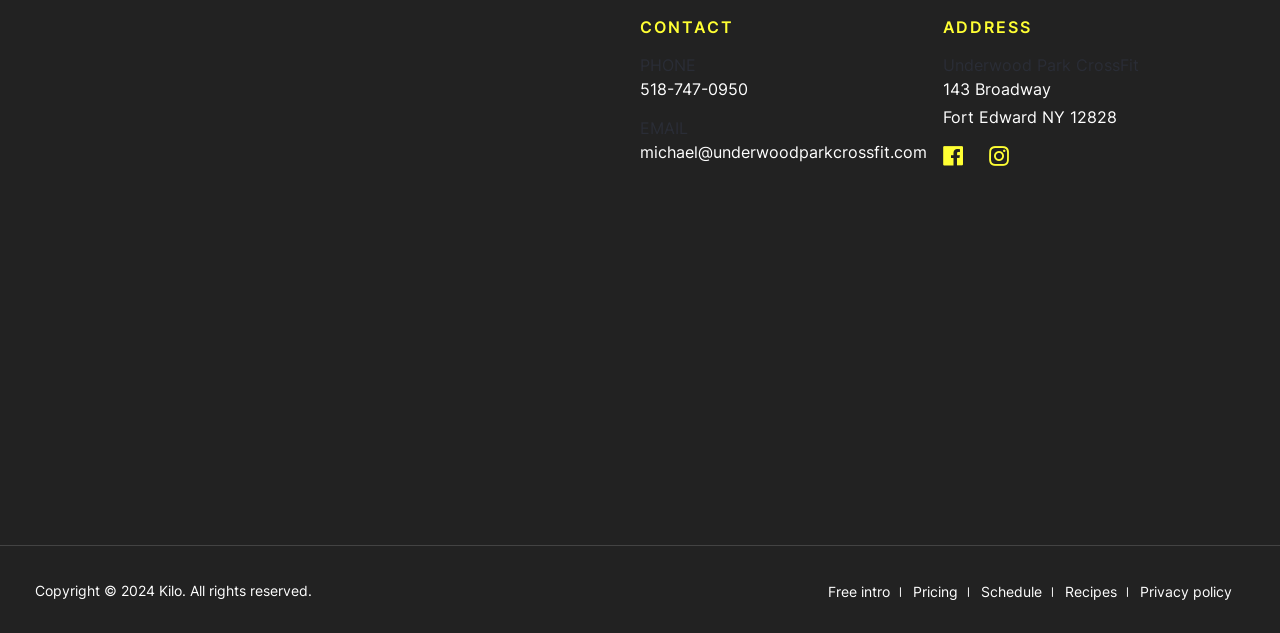Predict the bounding box of the UI element based on this description: "title="Follow us on instagram"".

[0.772, 0.229, 0.788, 0.267]